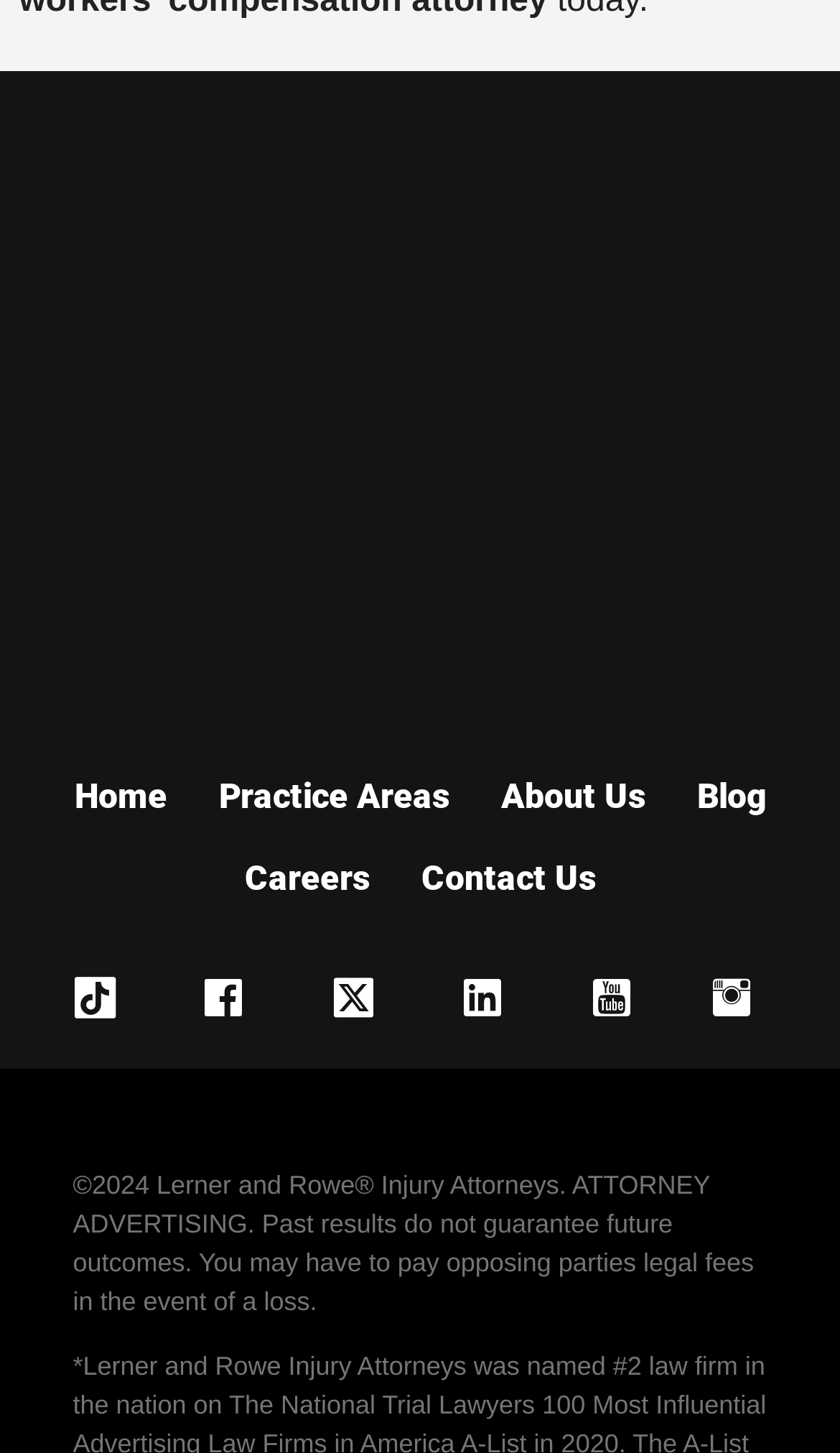Given the description of a UI element: "Contact Us", identify the bounding box coordinates of the matching element in the webpage screenshot.

[0.476, 0.577, 0.735, 0.633]